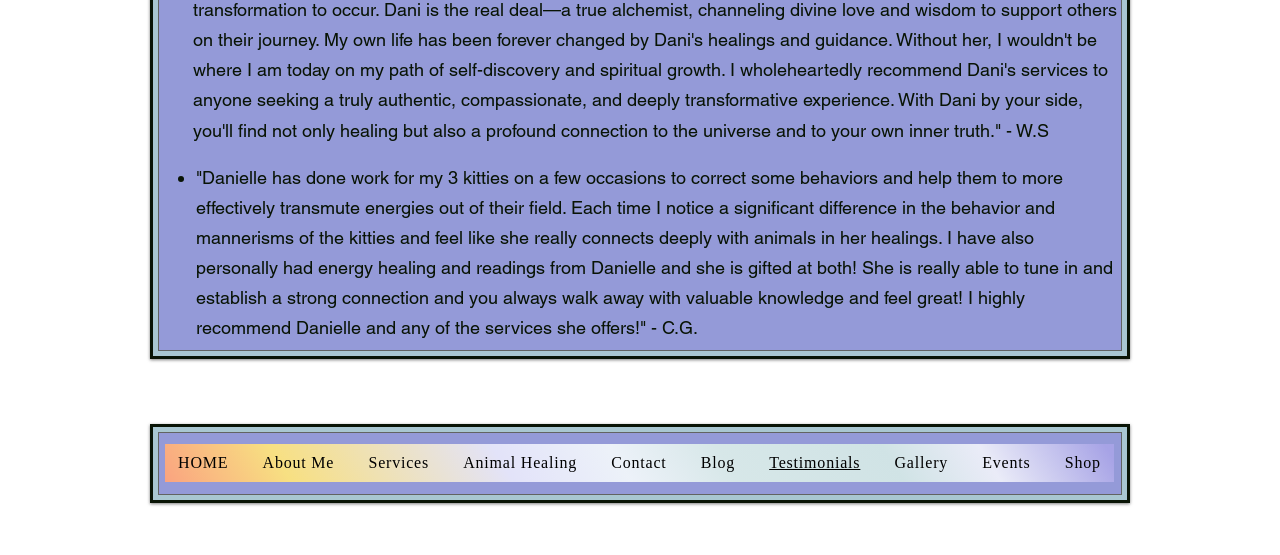Reply to the question below using a single word or brief phrase:
What is the position of the navigation menu on the webpage?

Bottom